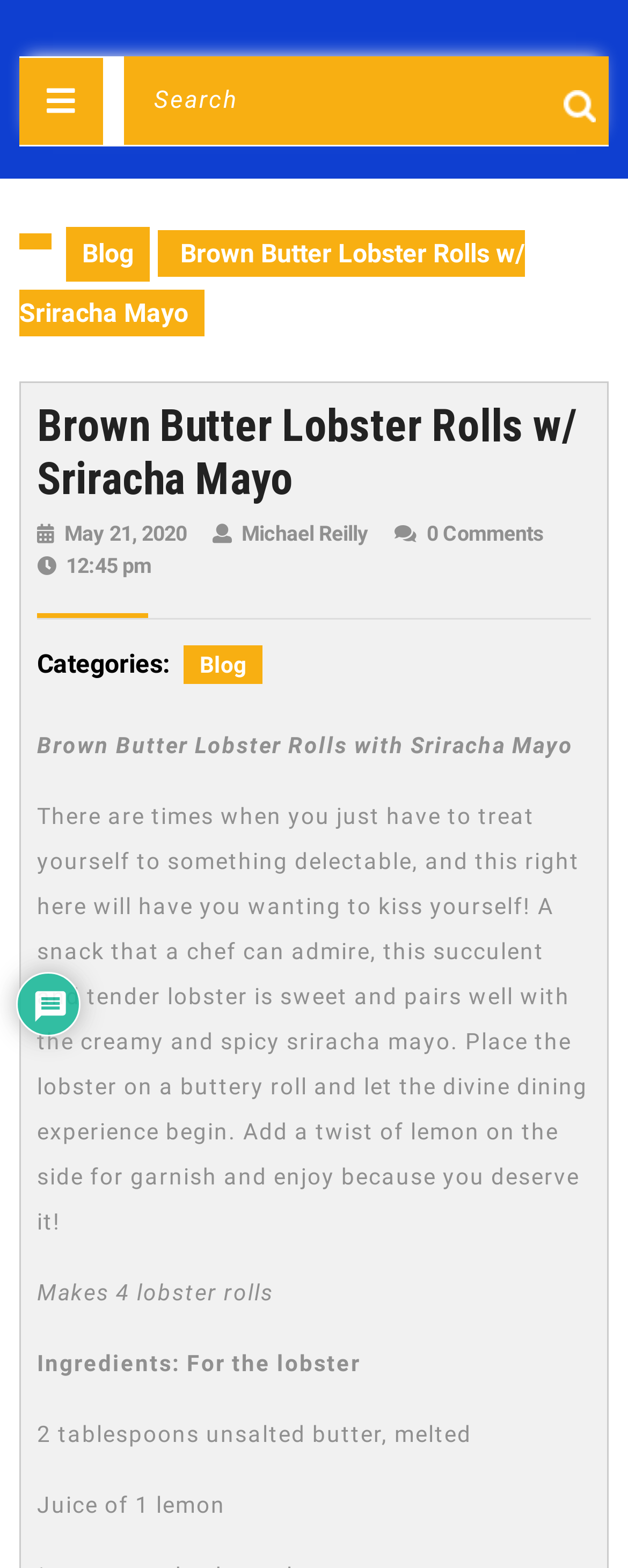Determine the bounding box coordinates of the element's region needed to click to follow the instruction: "View WooCommerce page". Provide these coordinates as four float numbers between 0 and 1, formatted as [left, top, right, bottom].

None